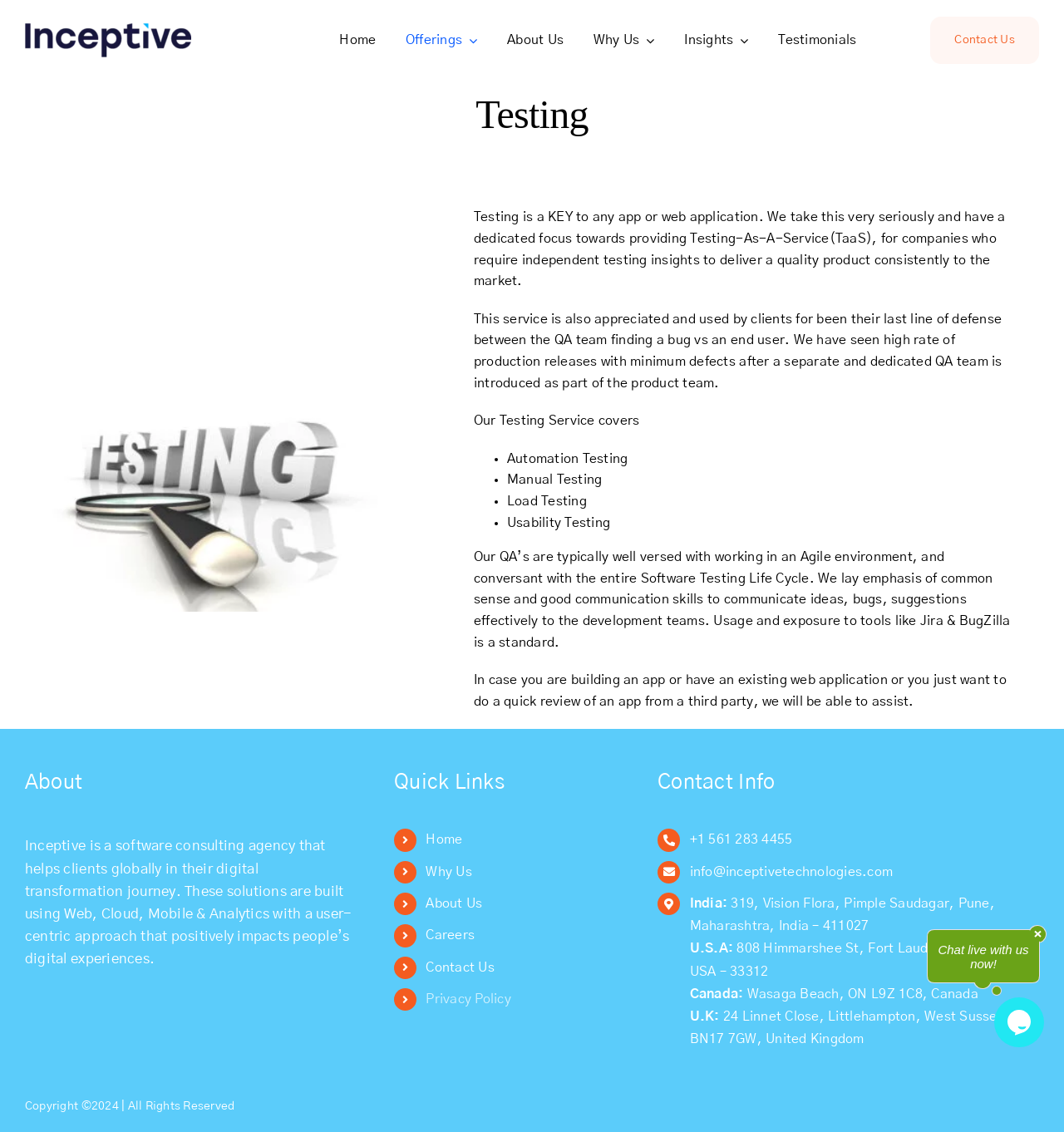How many countries are mentioned in the Contact Info section?
Provide an in-depth and detailed answer to the question.

I found the Contact Info section, which mentions four countries: India, U.S.A, Canada, and U.K. Each country has its corresponding address and contact information.